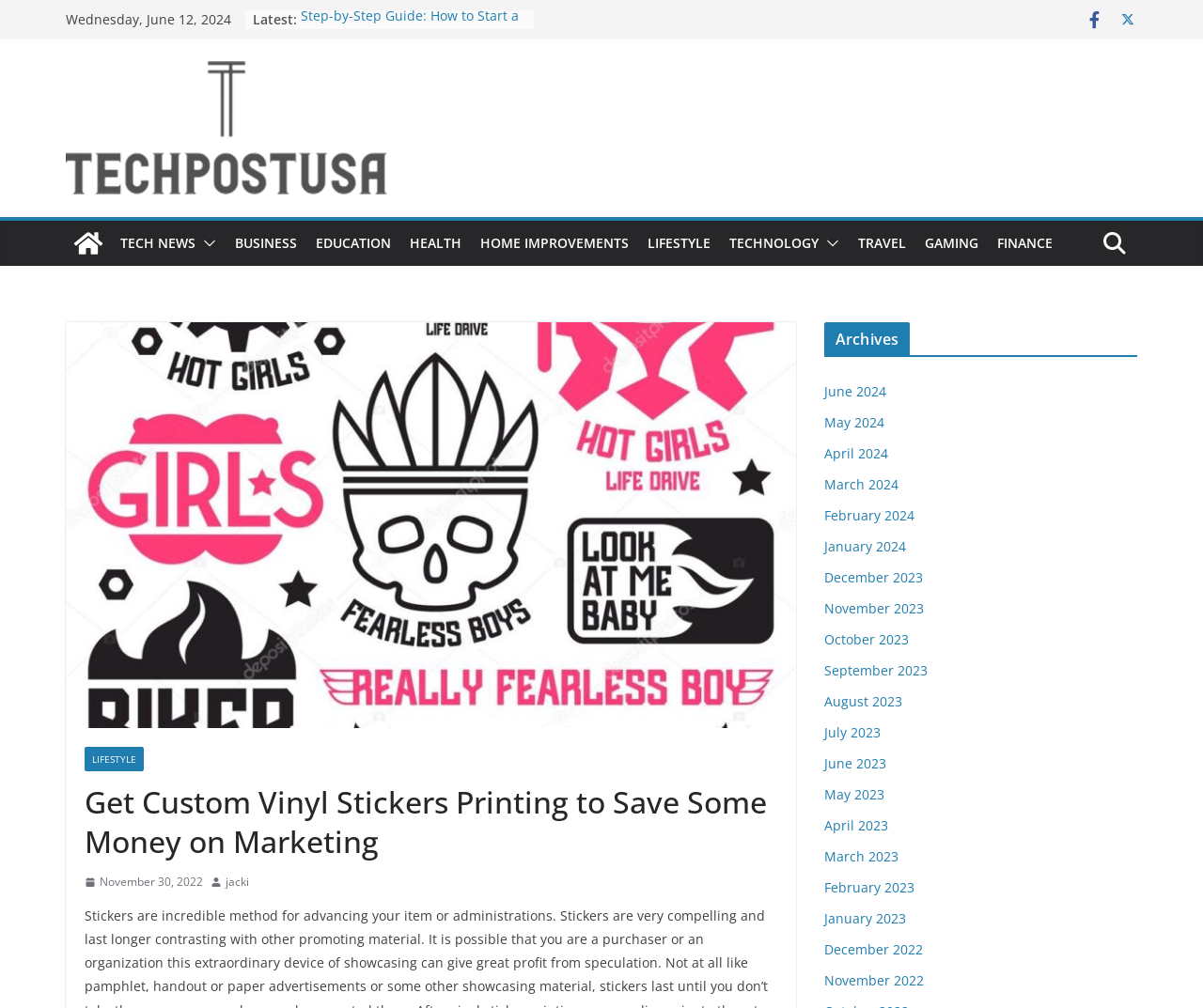Find the bounding box coordinates of the clickable region needed to perform the following instruction: "Search this website". The coordinates should be provided as four float numbers between 0 and 1, i.e., [left, top, right, bottom].

None